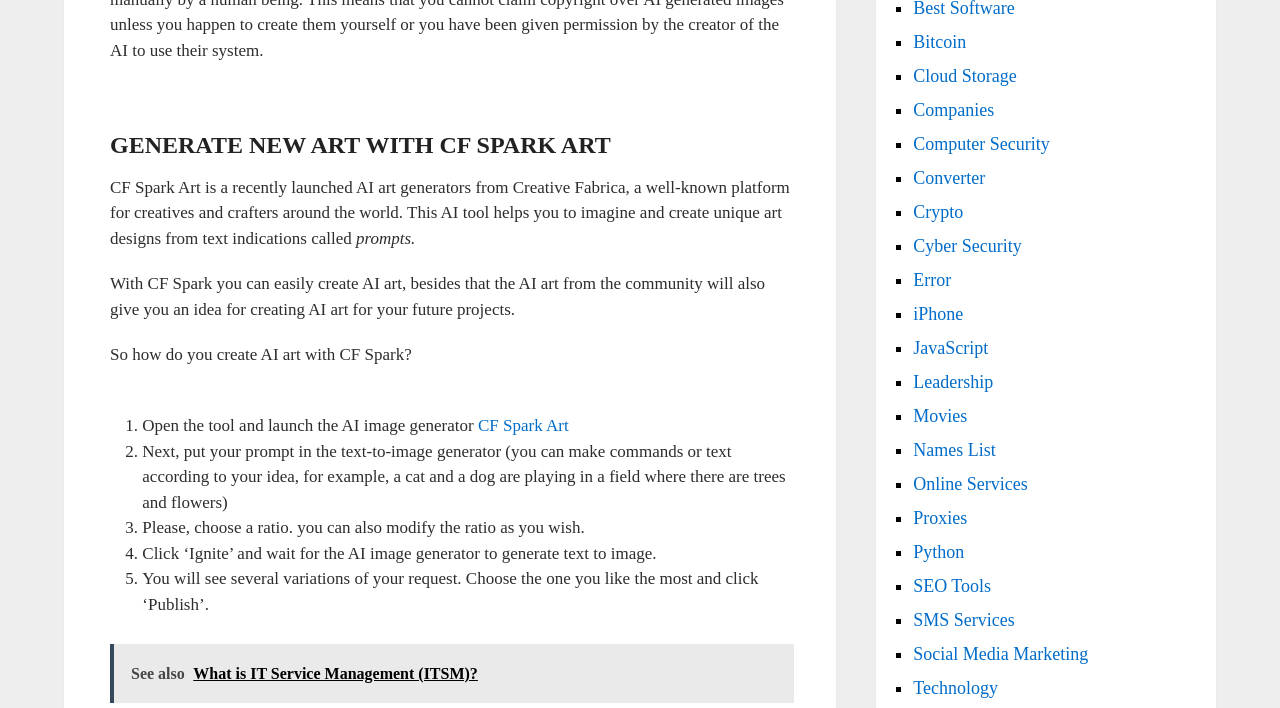What is the community's role in CF Spark?
Please provide a single word or phrase as your answer based on the screenshot.

Provide ideas for creating AI art